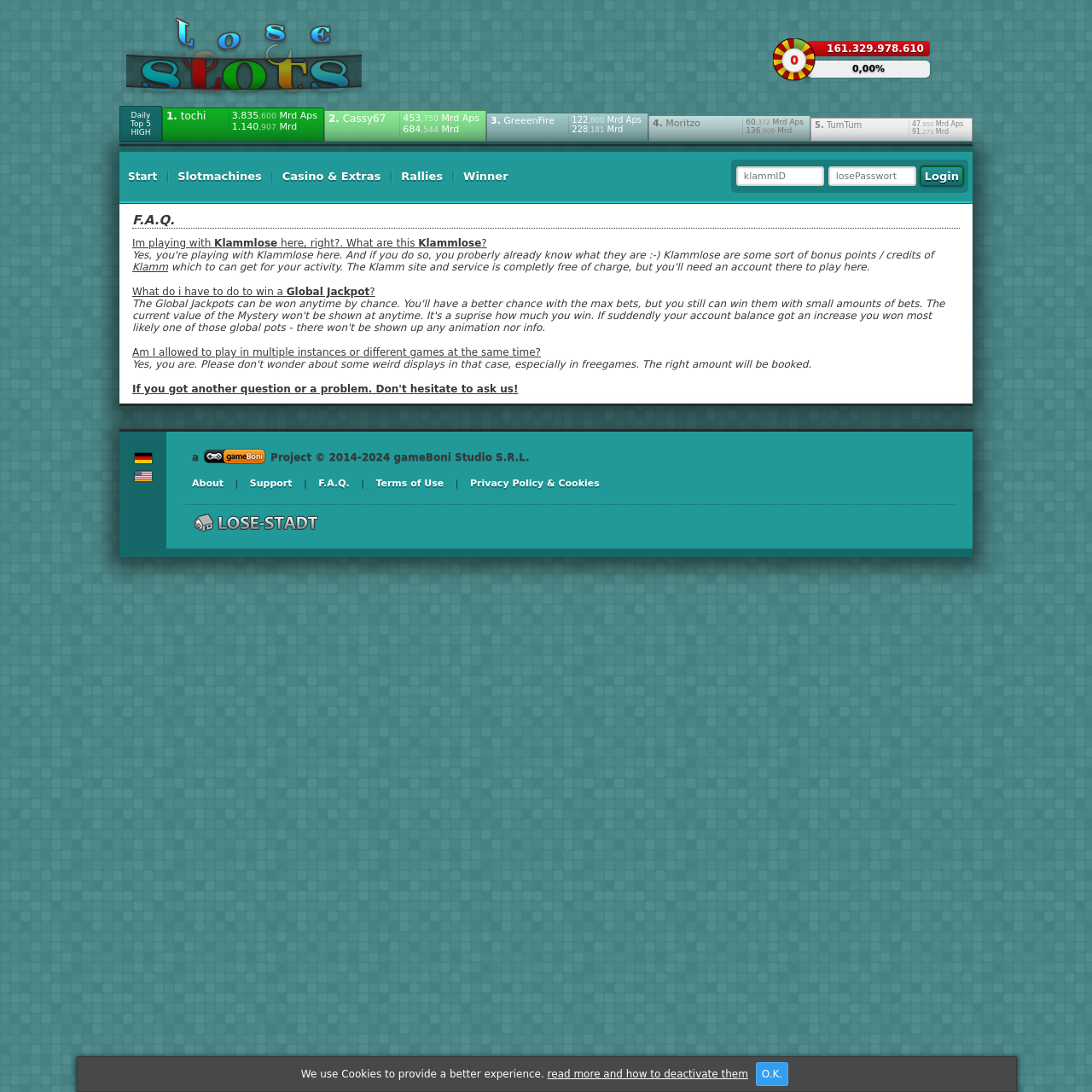Please find the bounding box coordinates of the clickable region needed to complete the following instruction: "Click on the About link". The bounding box coordinates must consist of four float numbers between 0 and 1, i.e., [left, top, right, bottom].

[0.168, 0.434, 0.213, 0.452]